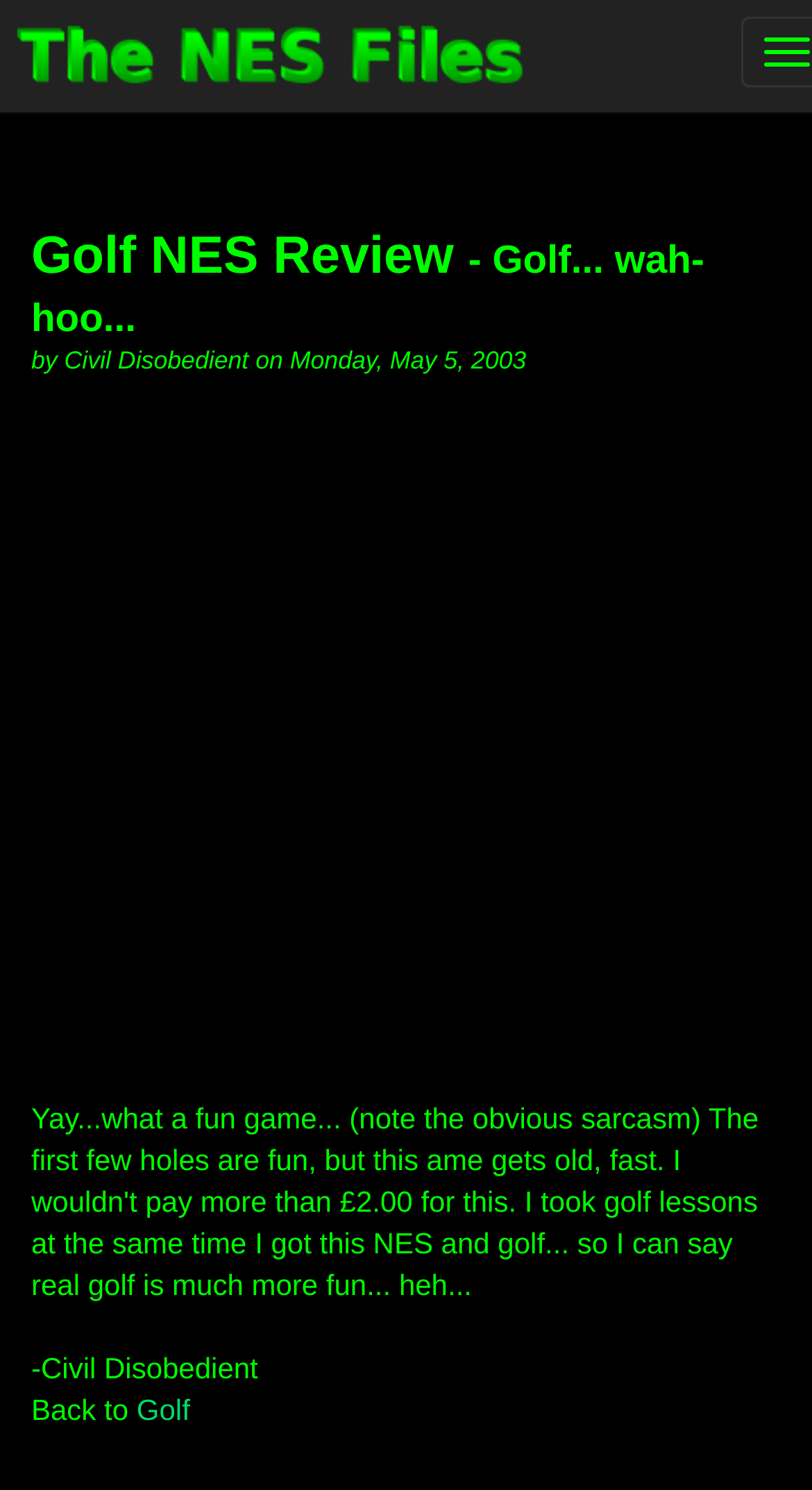What is the link below the main heading?
Please give a detailed answer to the question using the information shown in the image.

The link below the main heading is 'Golf' which is located at the bottom of the page with a bounding box coordinate of [0.168, 0.935, 0.234, 0.958].